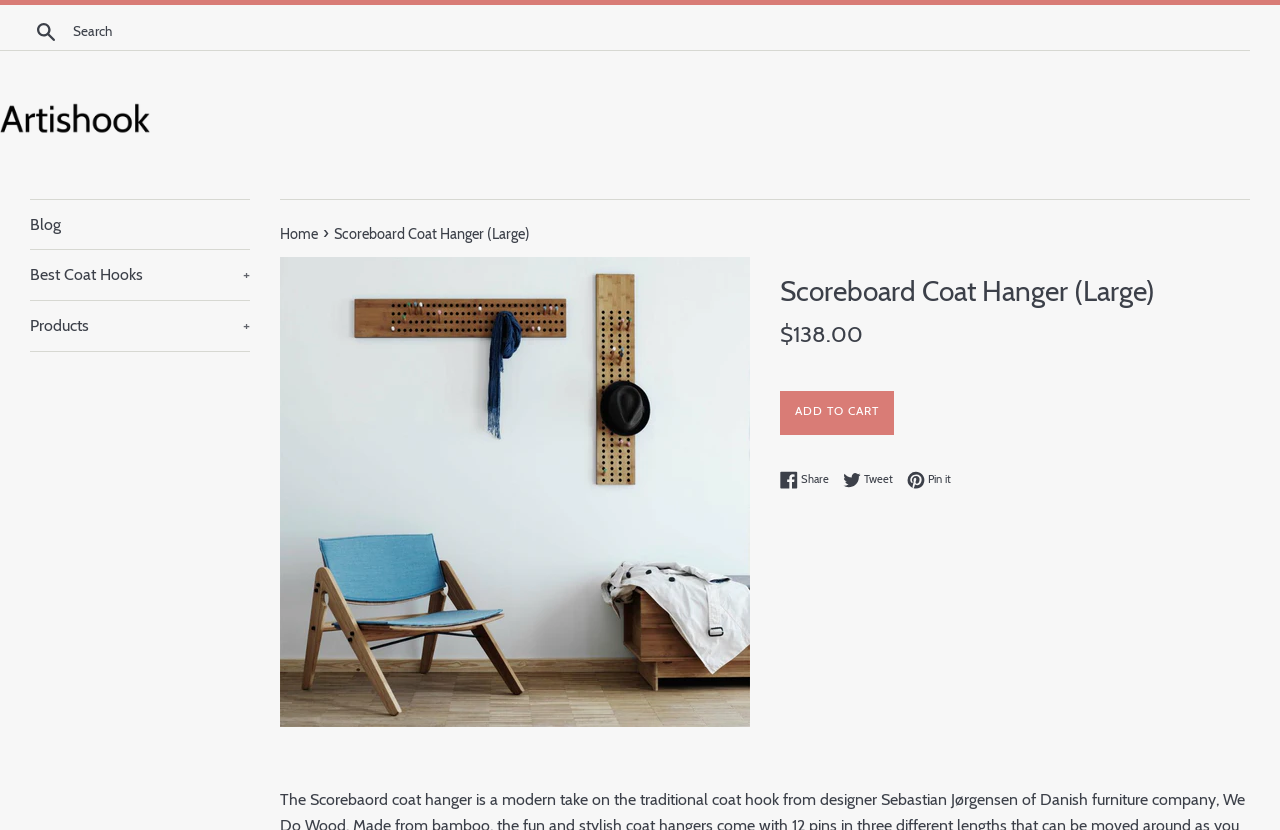Please locate the clickable area by providing the bounding box coordinates to follow this instruction: "Add to cart".

[0.609, 0.471, 0.698, 0.524]